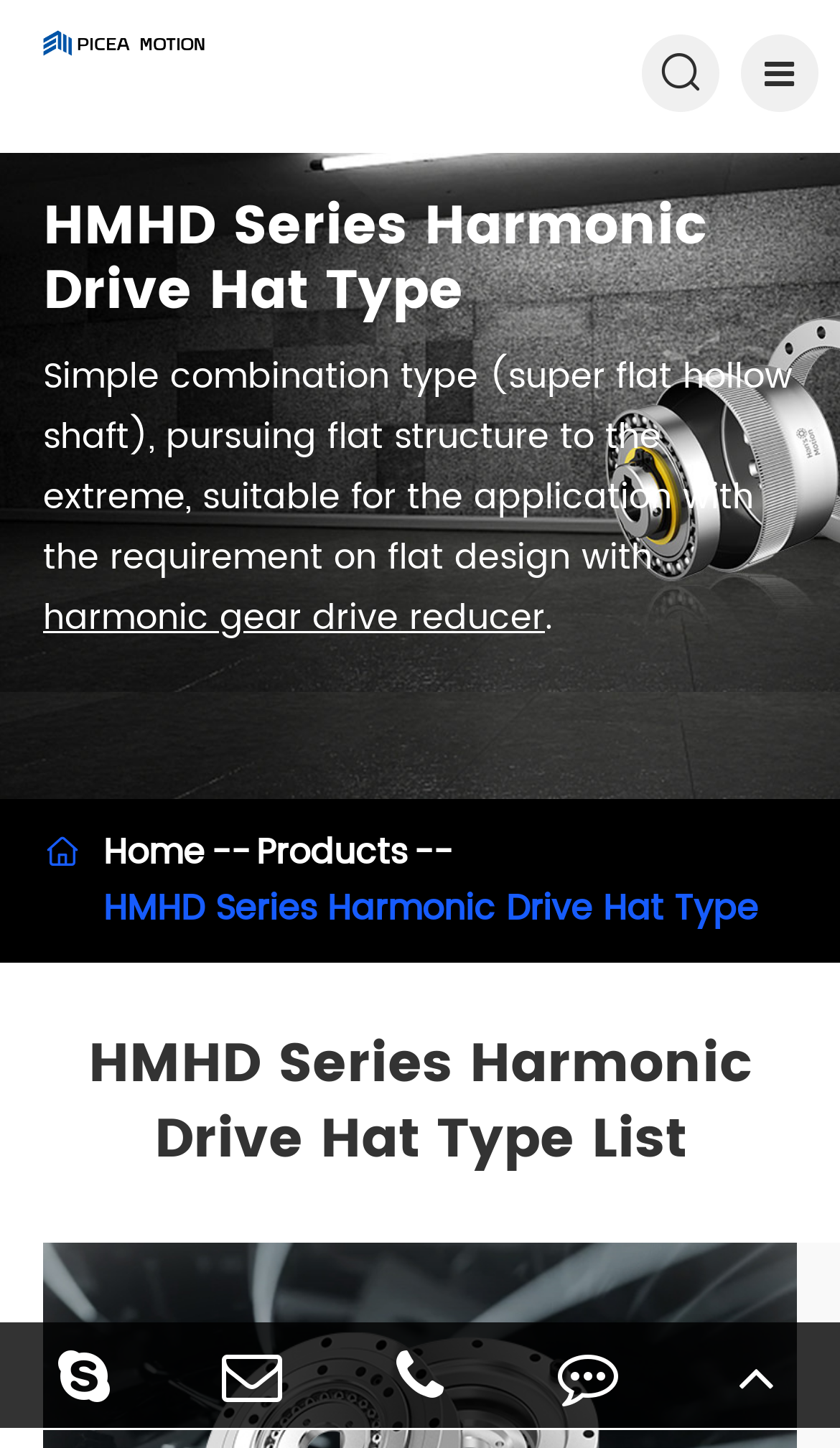Please determine the bounding box coordinates of the area that needs to be clicked to complete this task: 'contact via skype'. The coordinates must be four float numbers between 0 and 1, formatted as [left, top, right, bottom].

[0.0, 0.913, 0.2, 0.986]